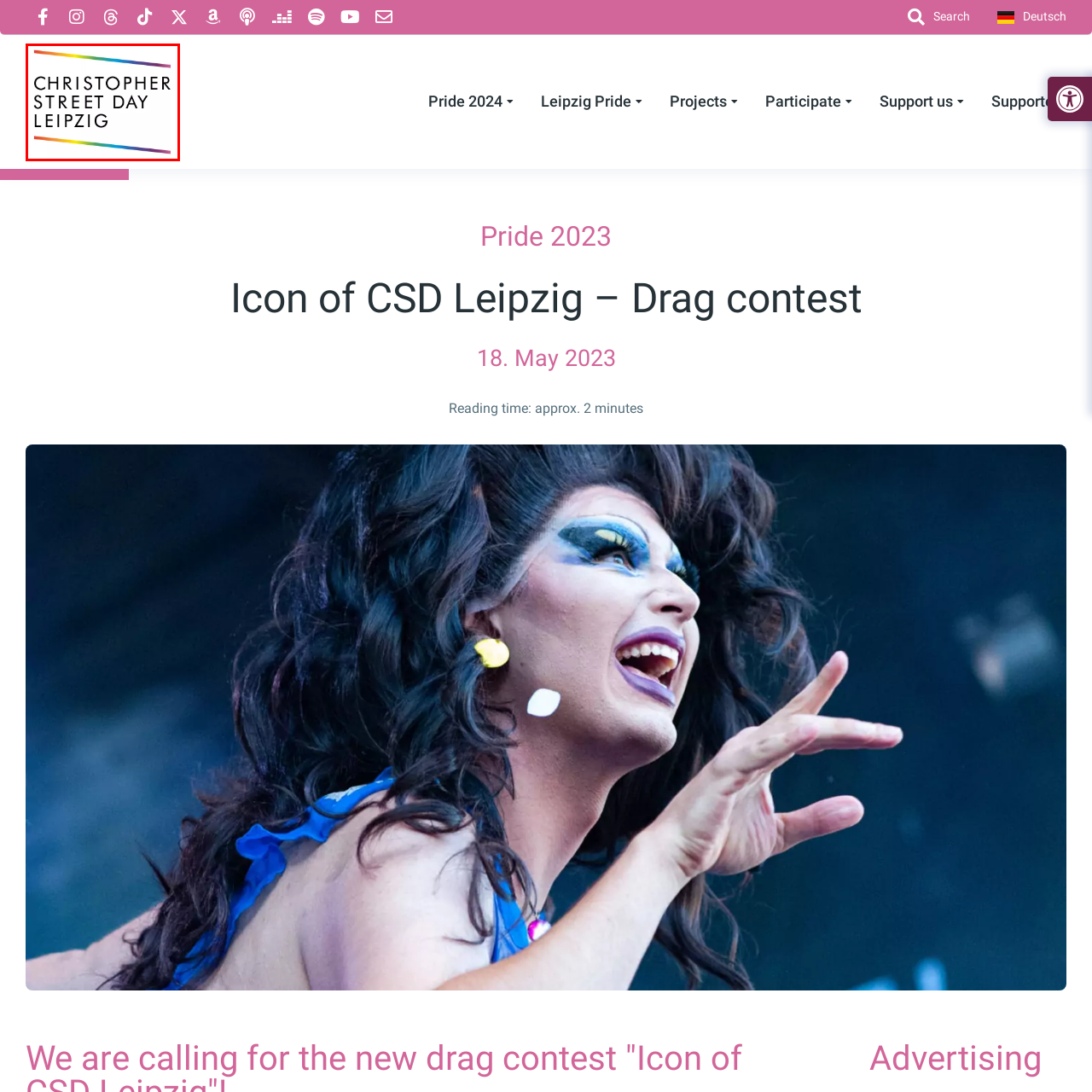Using the image highlighted in the red border, answer the following question concisely with a word or phrase:
What do the rainbow colors in the logo symbolize?

Diversity and inclusivity